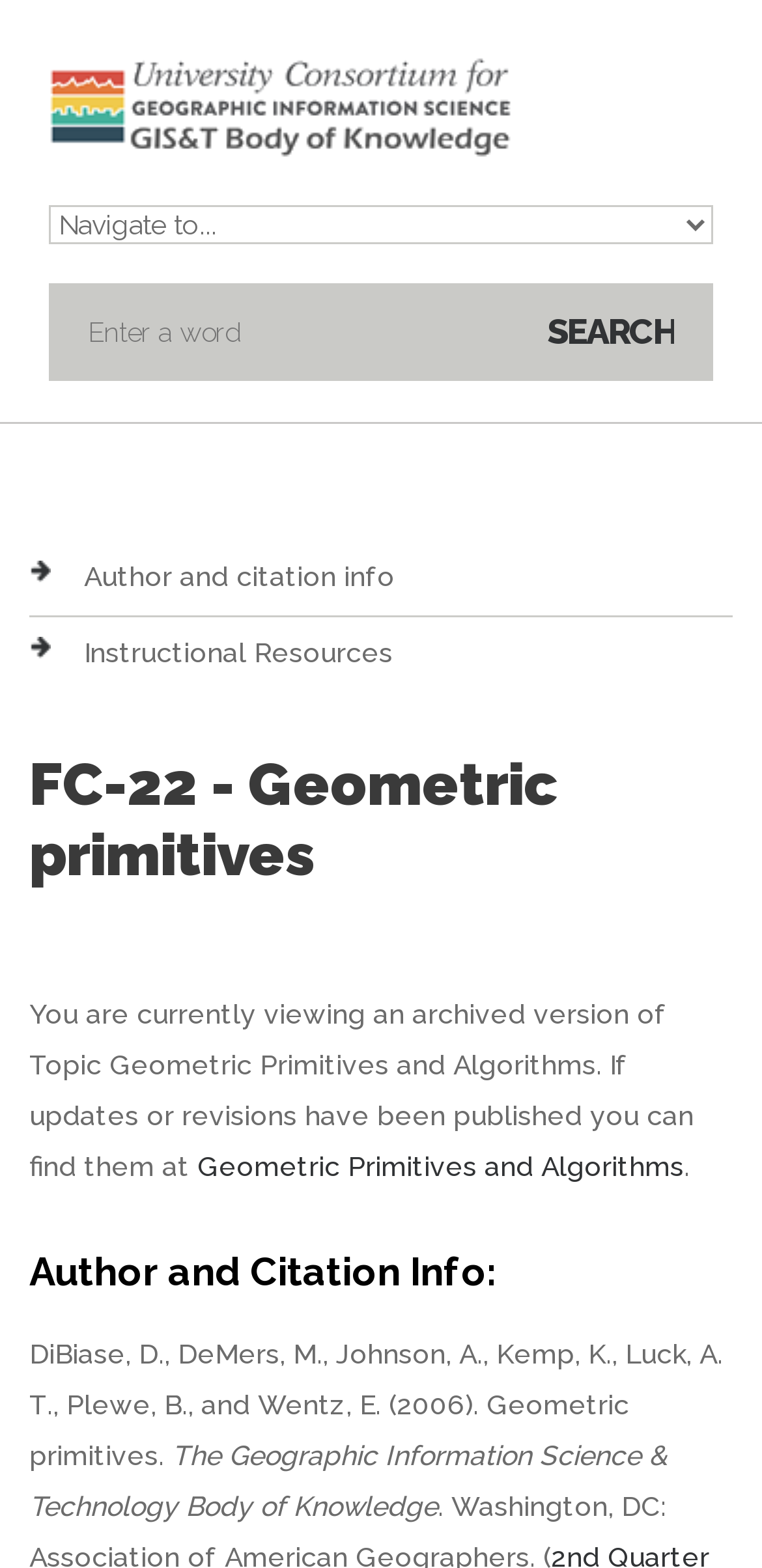Please provide a brief answer to the question using only one word or phrase: 
What is the current topic being viewed?

Geometric Primitives and Algorithms